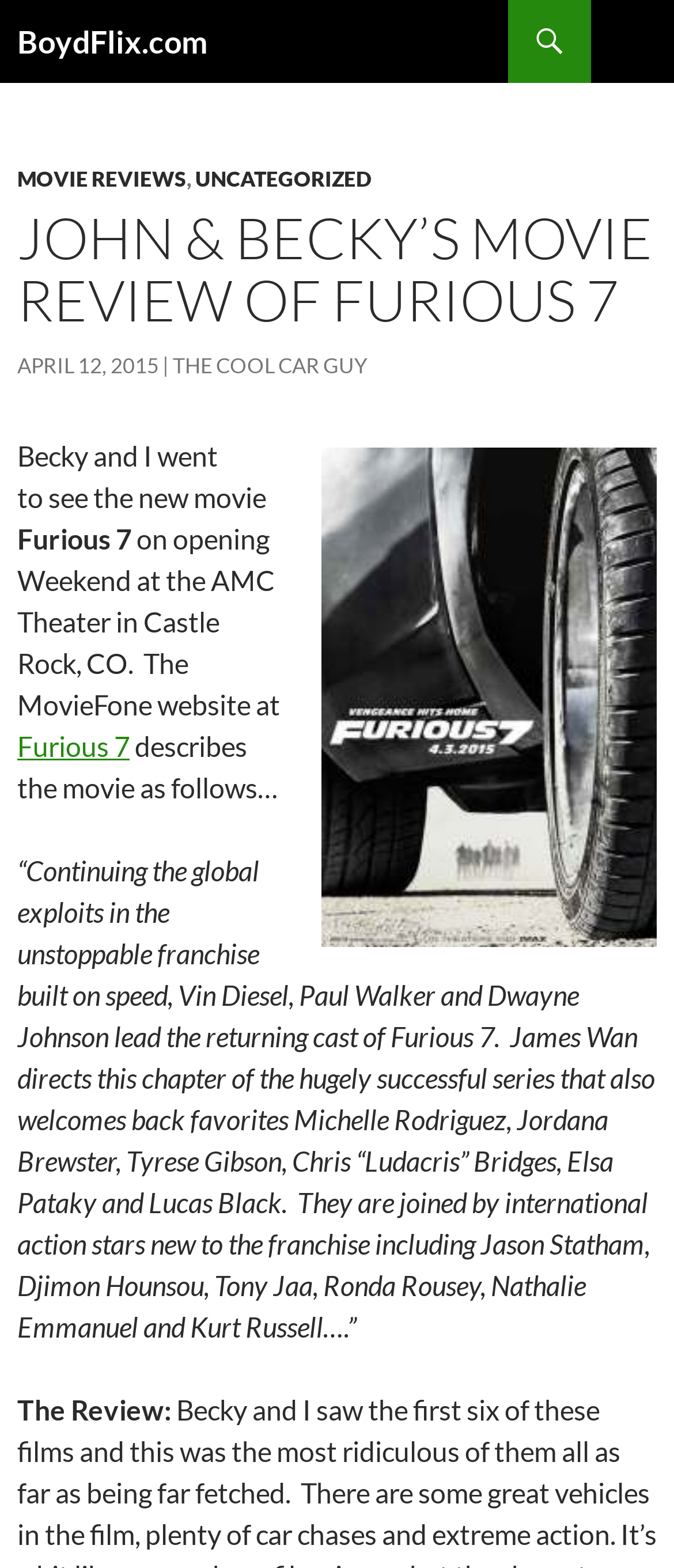Generate a thorough explanation of the webpage's elements.

The webpage is a movie review of Furious 7 by John and Becky on BoydFlix.com. At the top, there is a heading with the website's name, "BoydFlix.com", and a link to skip to the content. Below that, there is a header section with links to "MOVIE REVIEWS" and "UNCATEGORIZED". 

The main content starts with a heading that reads "JOHN & BECKY’S MOVIE REVIEW OF FURIOUS 7". Below that, there is a link to the date "APRIL 12, 2015" and another link to "THE COOL CAR GUY". To the right of these links, there is an image of Furious 7.

The review begins with a paragraph of text that describes John and Becky's experience of watching the movie on opening weekend. The text continues with a brief description of the movie from the MovieFone website. 

Below that, there is a long paragraph that summarizes the plot of Furious 7, mentioning the cast and crew. Finally, there is a heading that reads "The Review:", which likely introduces the authors' opinions and thoughts on the movie.